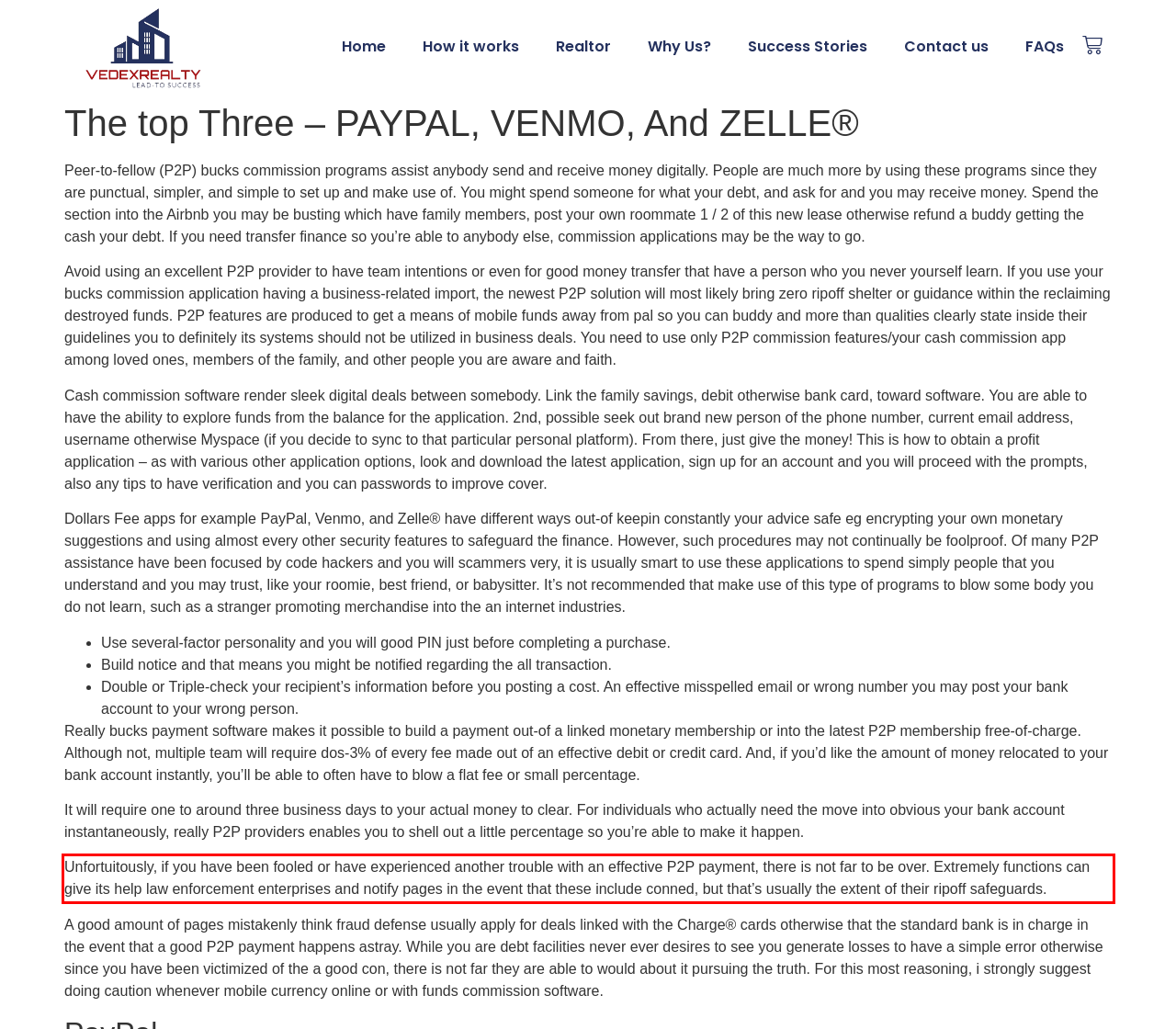Using the provided webpage screenshot, identify and read the text within the red rectangle bounding box.

Unfortuitously, if you have been fooled or have experienced another trouble with an effective P2P payment, there is not far to be over. Extremely functions can give its help law enforcement enterprises and notify pages in the event that these include conned, but that’s usually the extent of their ripoff safeguards.